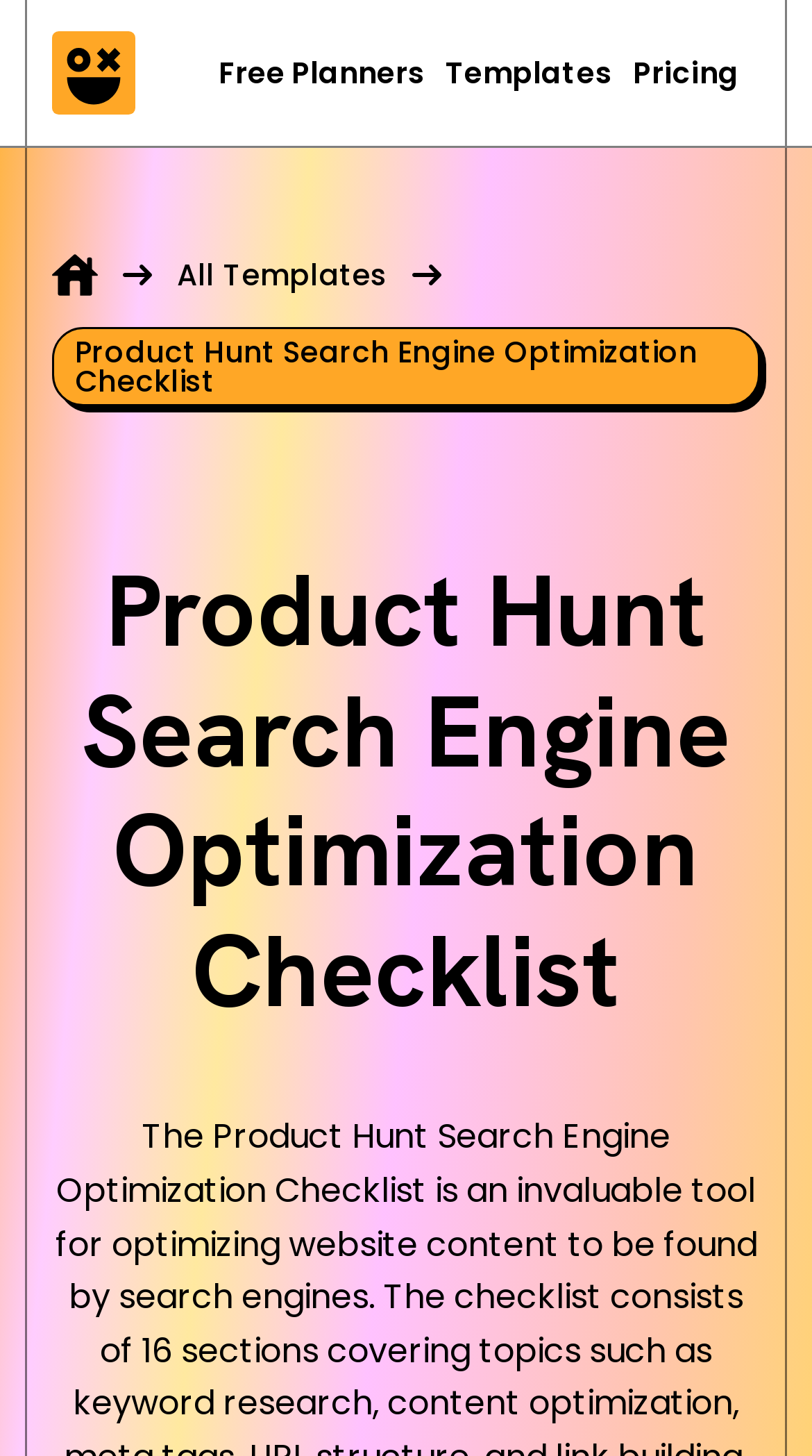Provide a thorough description of this webpage.

This webpage is a checklist guide for optimizing Product Hunt listings, providing essential tips and strategies. At the top left, there is a link to "checklist.gg" accompanied by an image of the same name. To the right of this, there are three links: "Free Planners", "Templates", and "Pricing", positioned horizontally and evenly spaced.

Below the top navigation links, there is a small image, followed by a link to "All Templates" on the left side. On the right side, there is another image. 

The main content of the webpage is headed by a large title, "Product Hunt Search Engine Optimization Checklist", which spans almost the entire width of the page. This title is positioned roughly in the middle of the page, vertically.